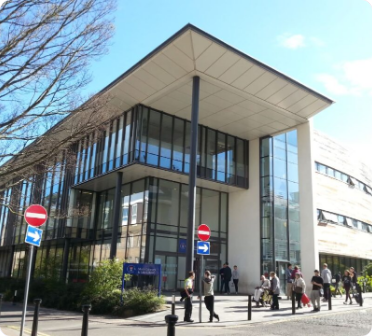What is the main focus of the educational environment depicted in the image?
Give a detailed and exhaustive answer to the question.

The caption explicitly states that the image captures the essence of a vibrant educational environment focused on infection prevention and control, which suggests that this is the main focus of the environment depicted.